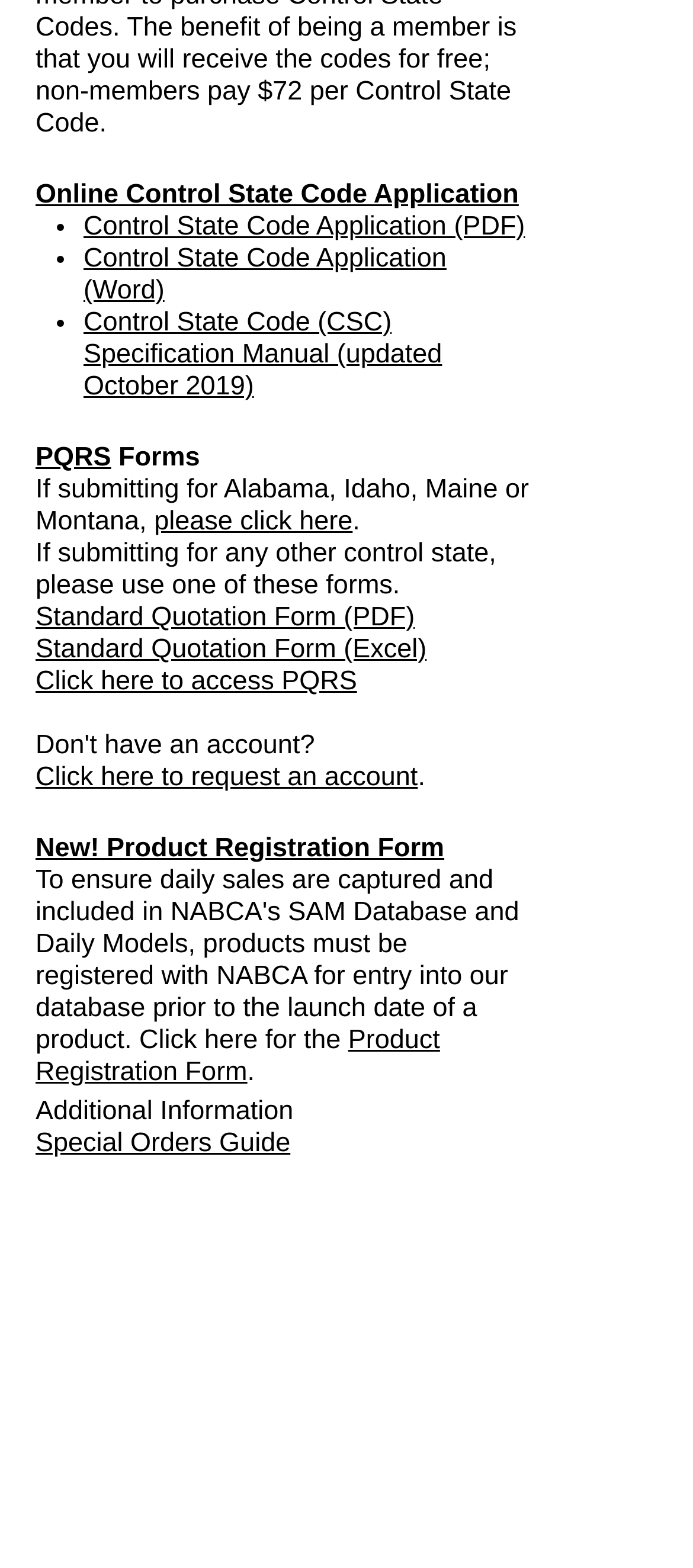Provide a one-word or short-phrase response to the question:
What is the name of the application?

Control State Code Application